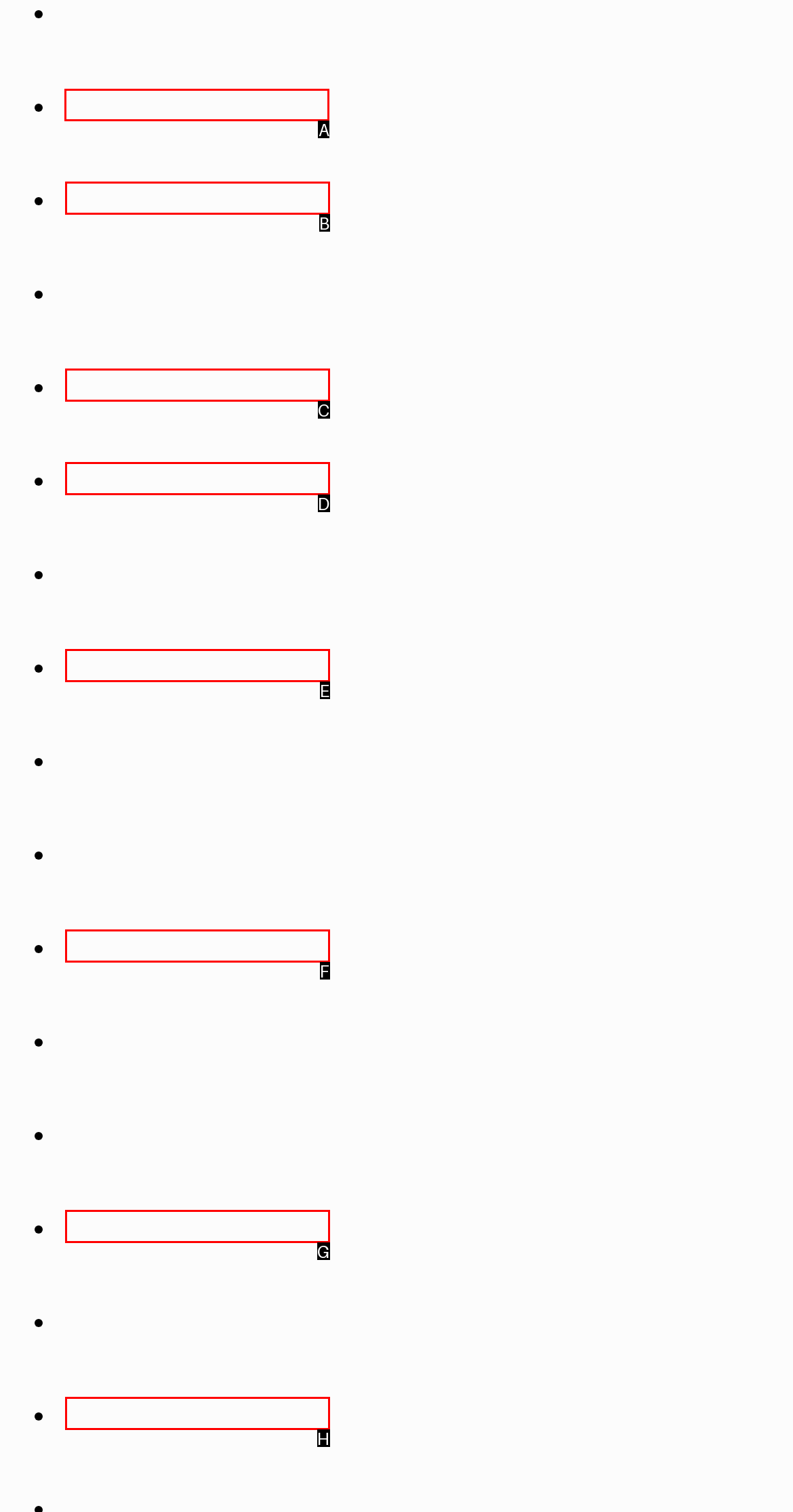Identify the correct UI element to click for the following task: Click on Leeds Building Society Choose the option's letter based on the given choices.

A